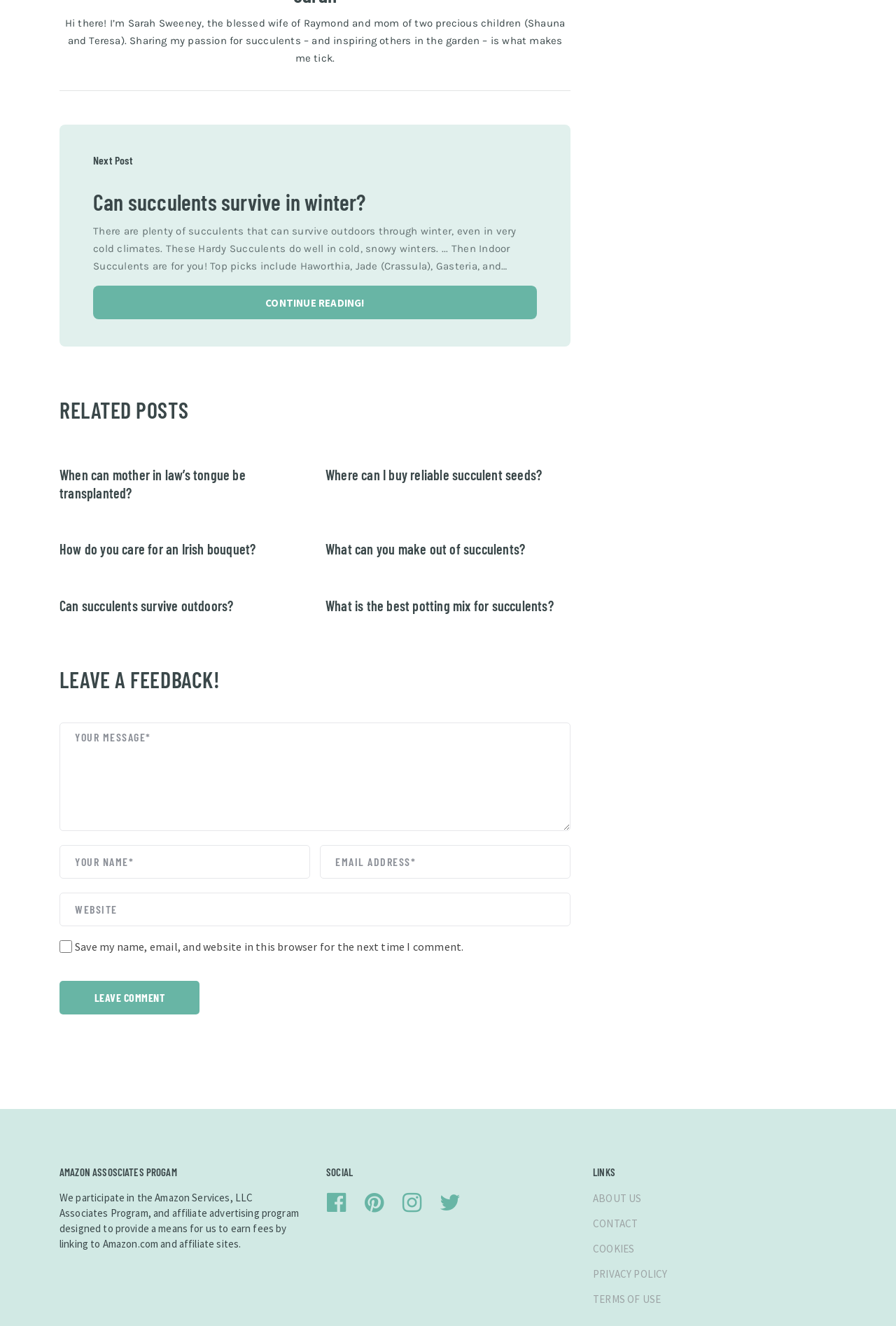What is the topic of the main article?
Using the image, answer in one word or phrase.

Succulents in winter